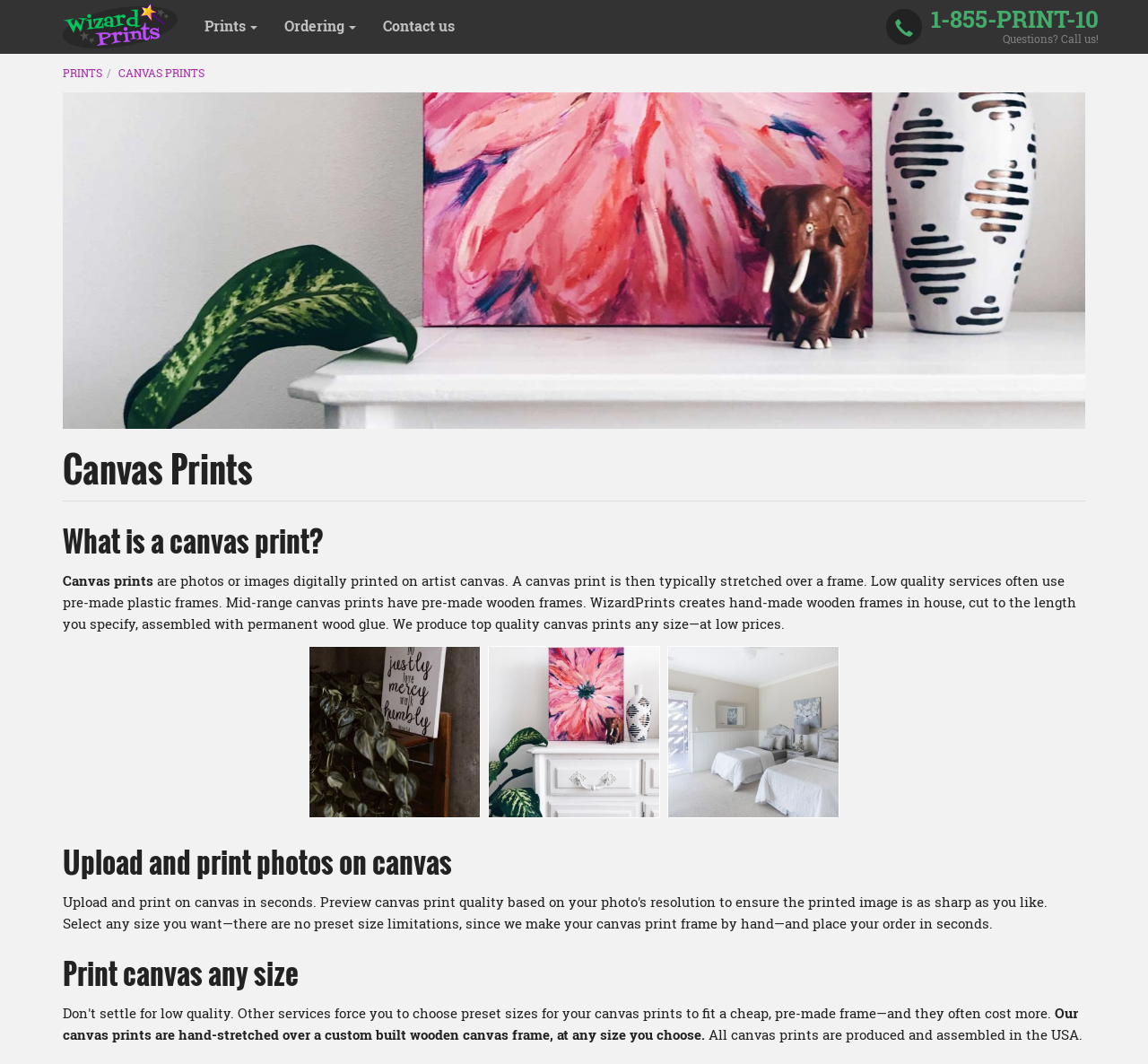Determine the bounding box for the described UI element: "Ordering".

[0.236, 0.0, 0.322, 0.051]